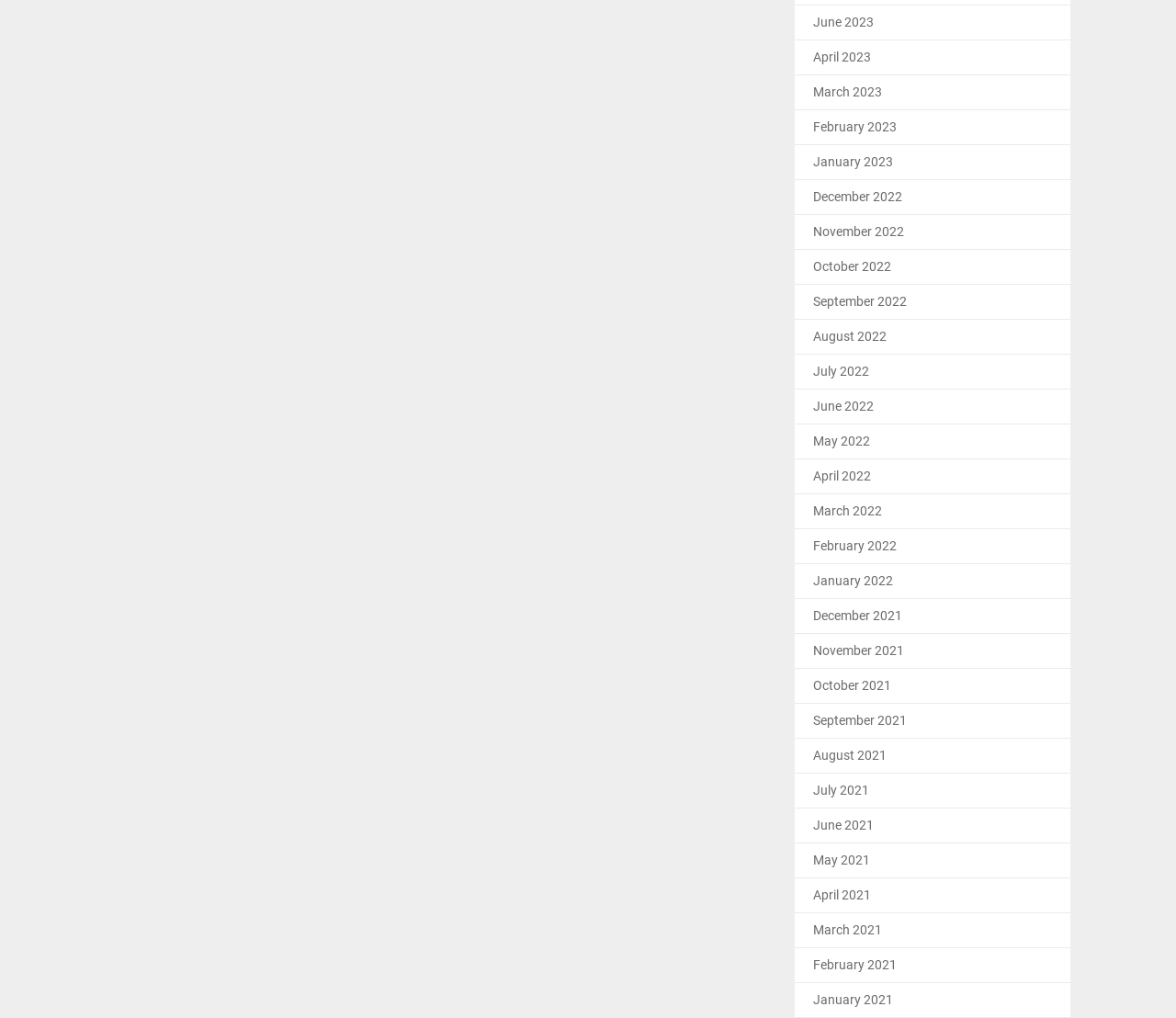Could you provide the bounding box coordinates for the portion of the screen to click to complete this instruction: "check the company information"?

None